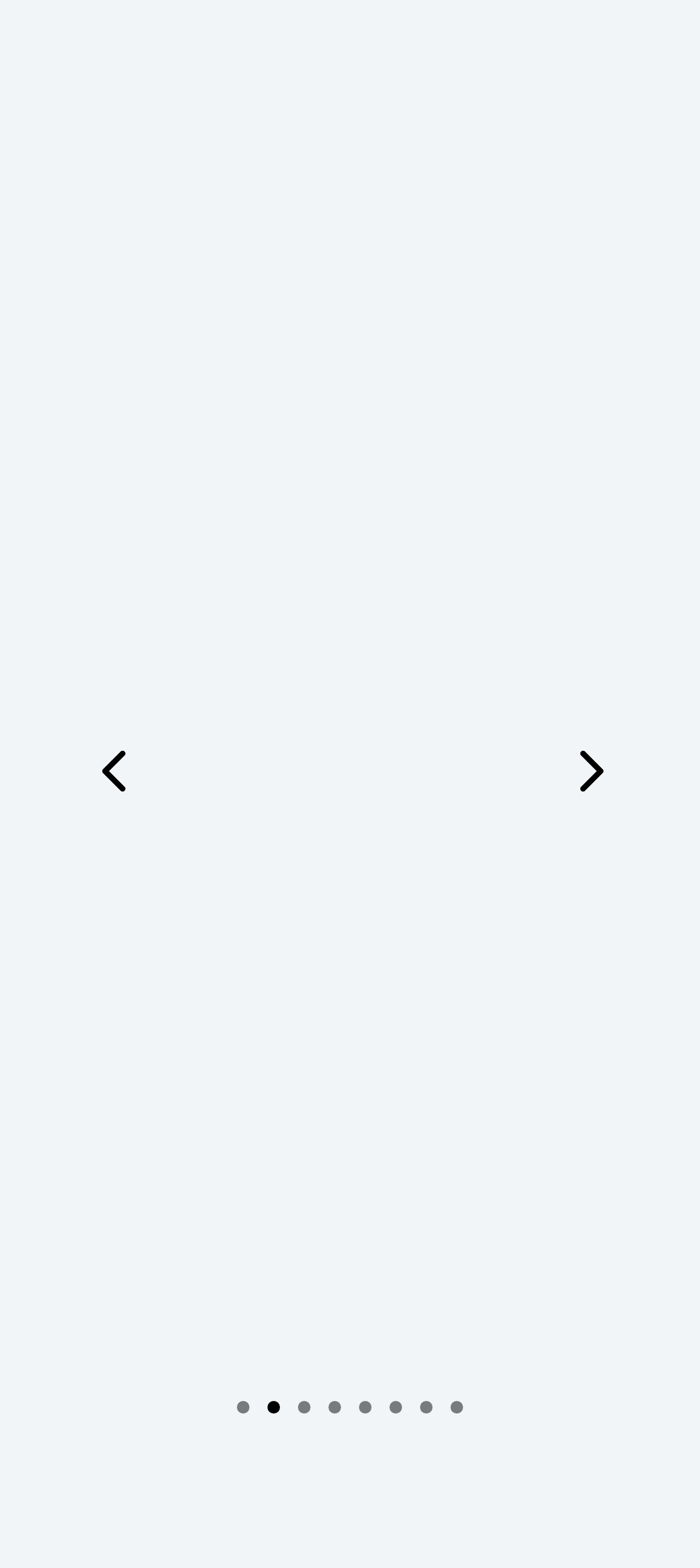Identify the bounding box coordinates of the region I need to click to complete this instruction: "Click on page 5".

[0.777, 0.462, 0.9, 0.517]